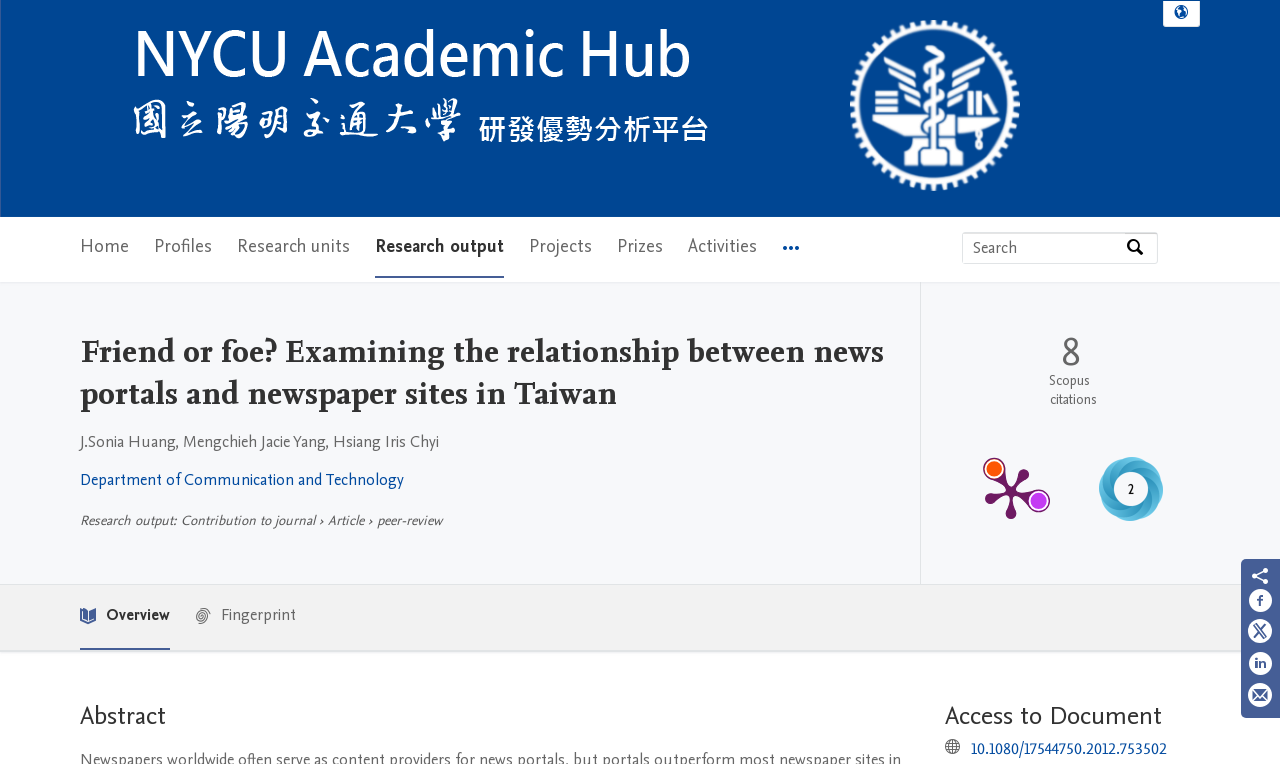Based on the element description "aria-label="Share on Facebook"", predict the bounding box coordinates of the UI element.

[0.975, 0.77, 0.995, 0.81]